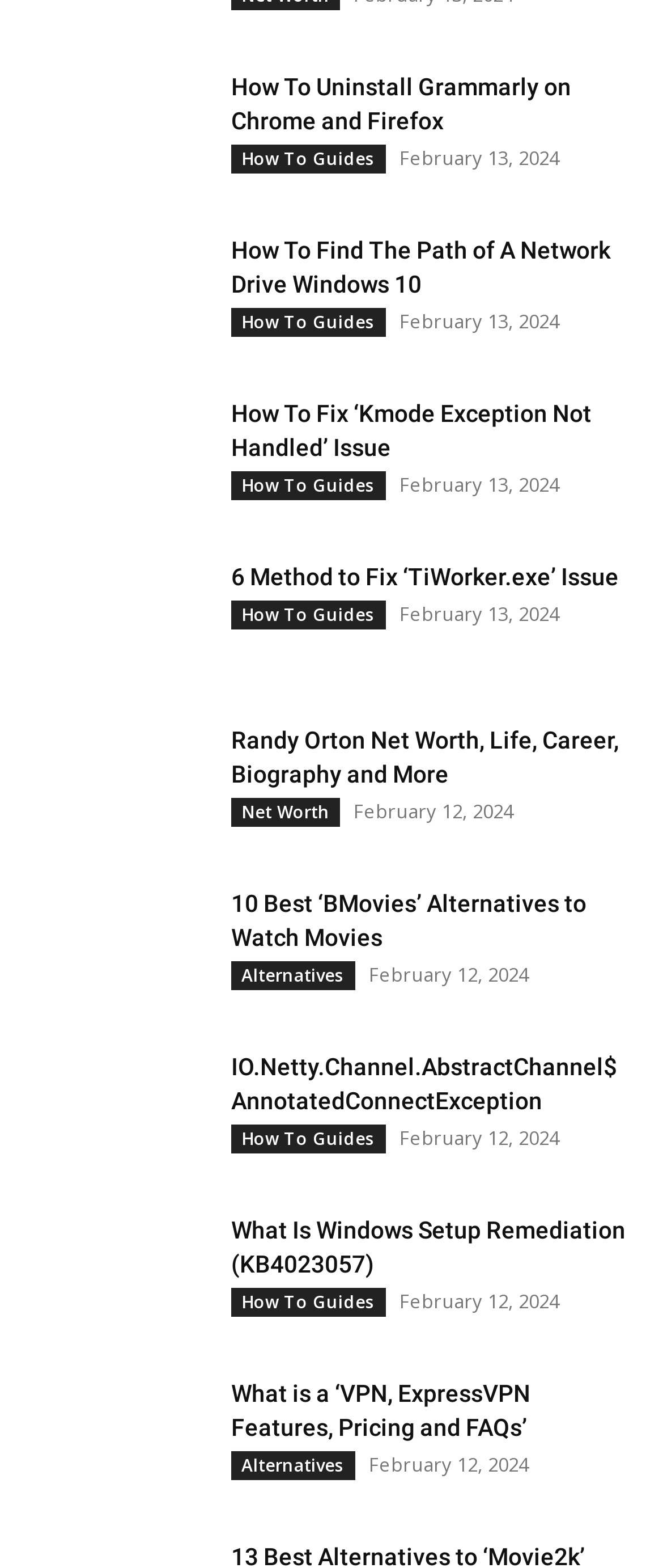Specify the bounding box coordinates of the region I need to click to perform the following instruction: "Click on 'How to Uninstall Grammarly on Chrome and Firefox'". The coordinates must be four float numbers in the range of 0 to 1, i.e., [left, top, right, bottom].

[0.051, 0.045, 0.308, 0.121]